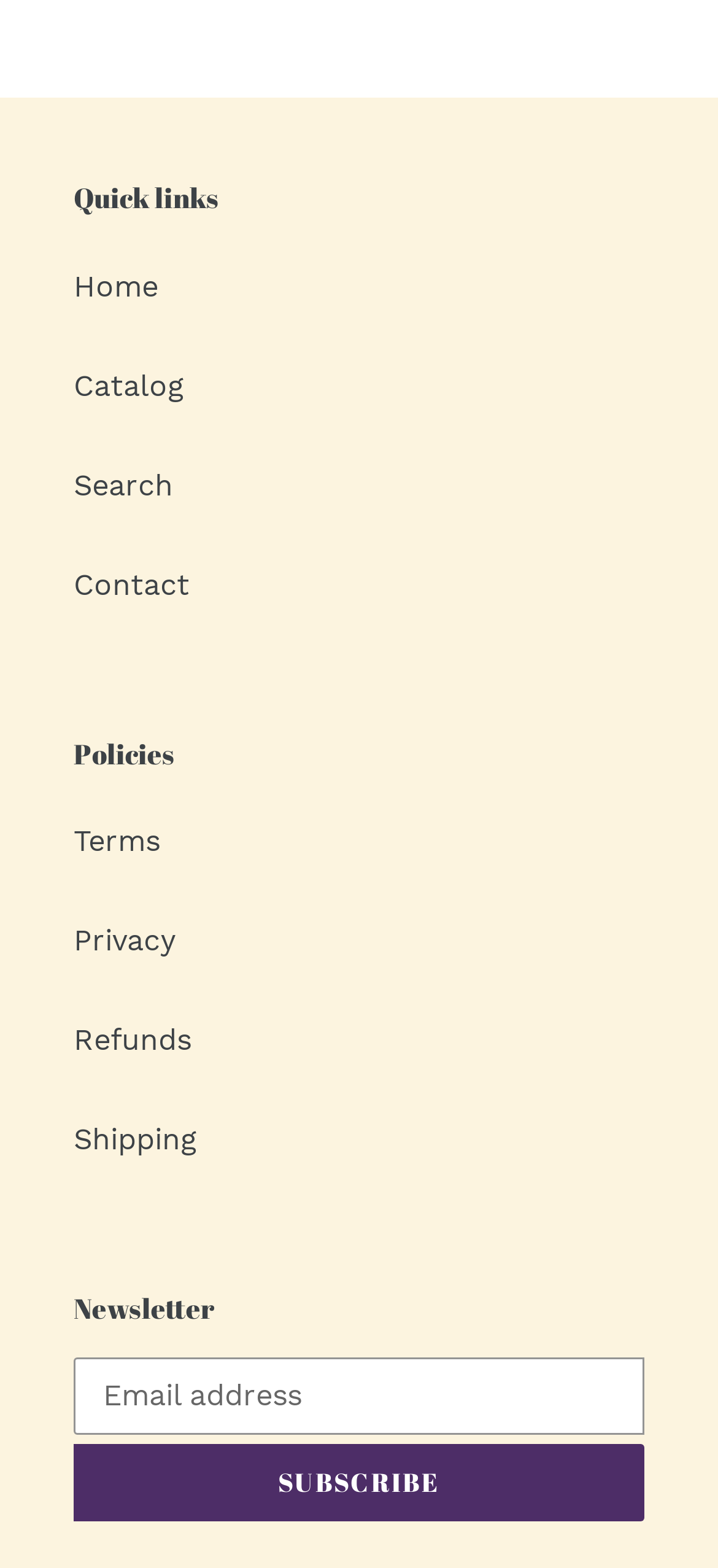Find the bounding box coordinates for the area that must be clicked to perform this action: "Search for a term".

None